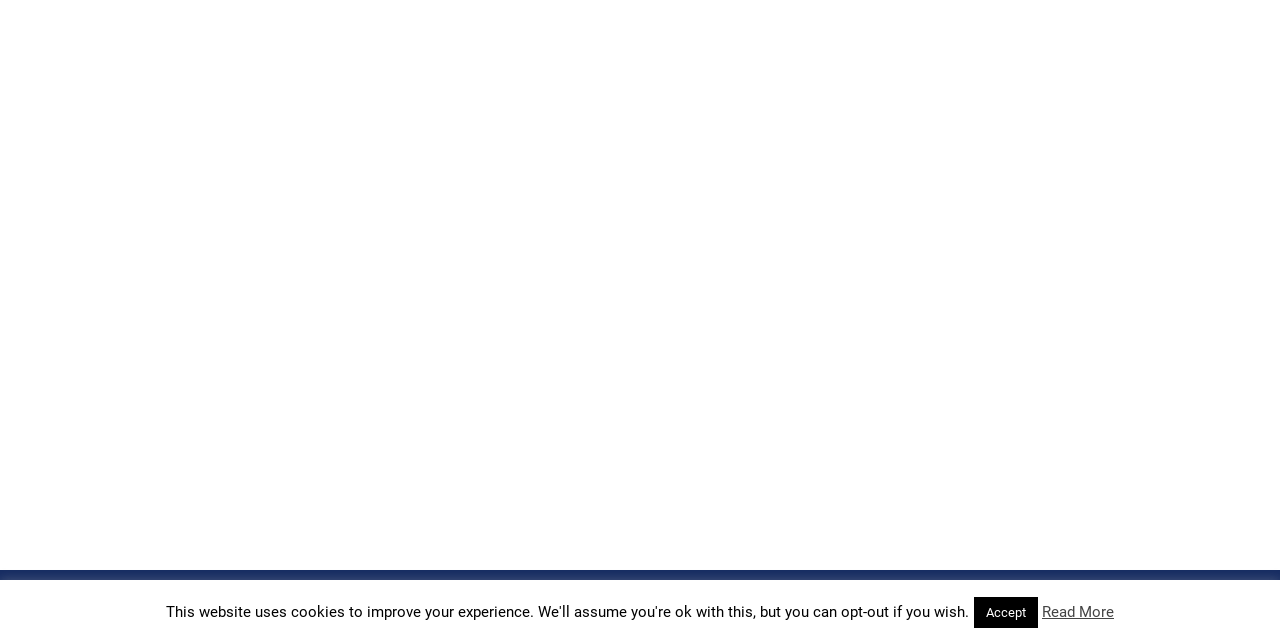Based on the element description, predict the bounding box coordinates (top-left x, top-left y, bottom-right x, bottom-right y) for the UI element in the screenshot: Read More

[0.814, 0.942, 0.87, 0.97]